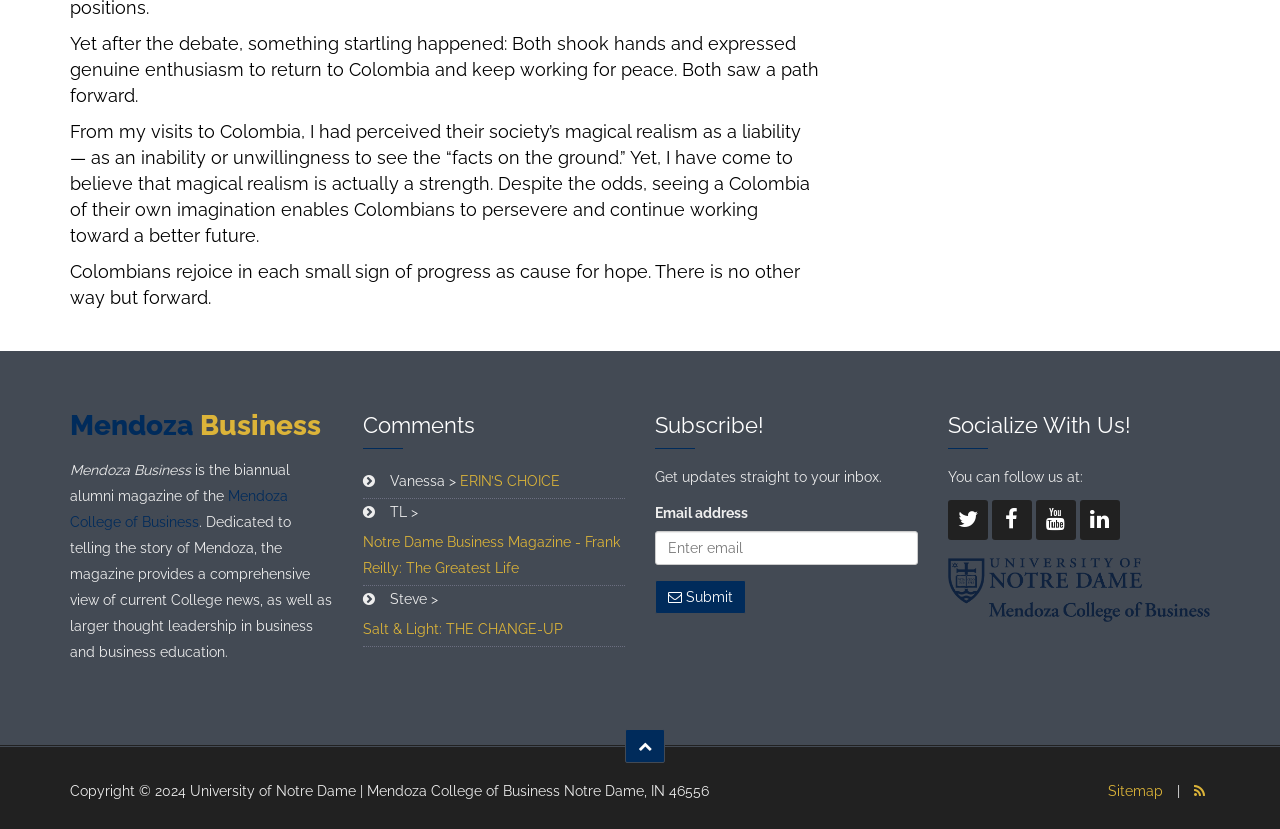Using the provided element description: "Sitemap", identify the bounding box coordinates. The coordinates should be four floats between 0 and 1 in the order [left, top, right, bottom].

[0.866, 0.945, 0.909, 0.964]